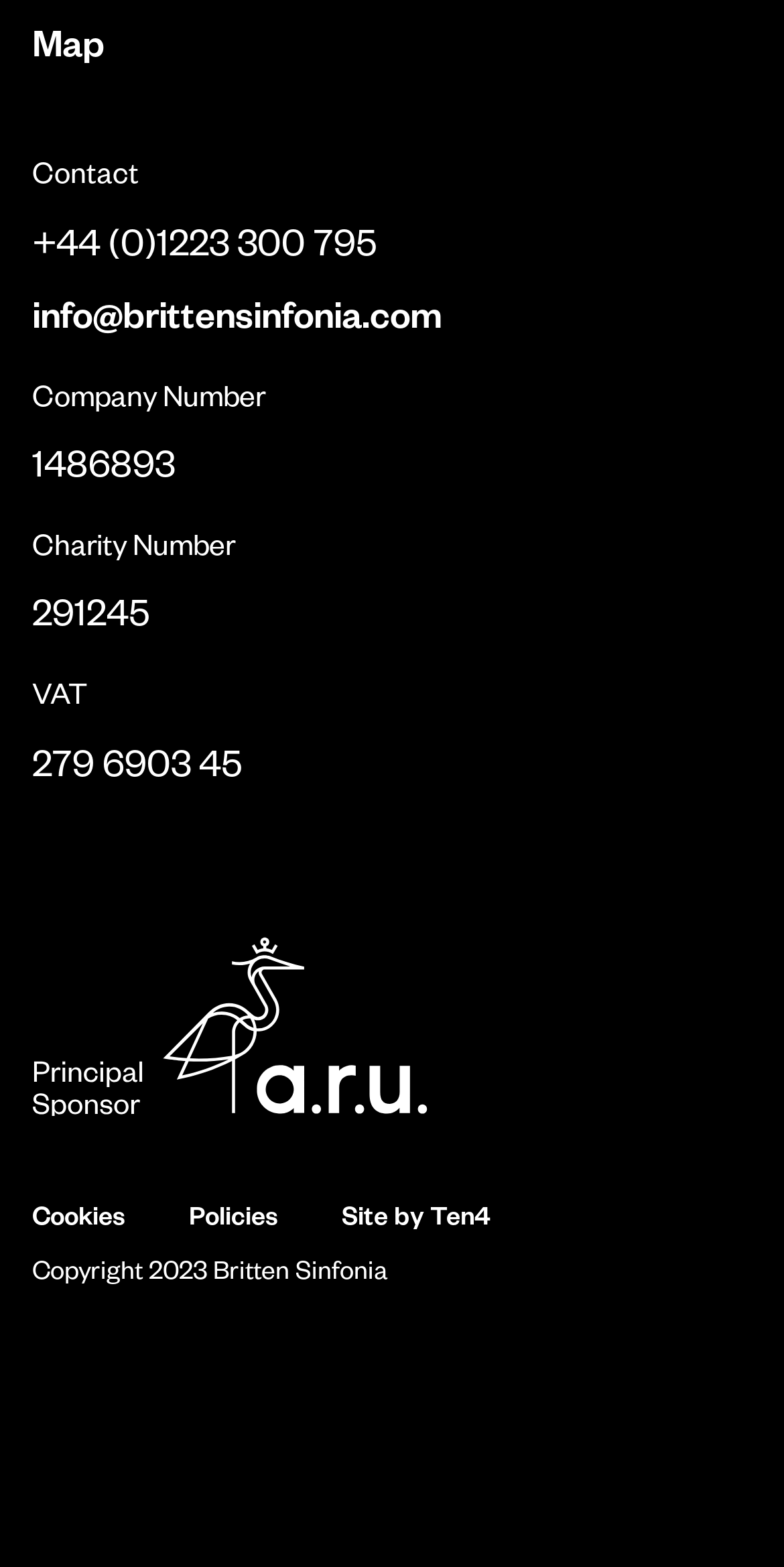Using the webpage screenshot, locate the HTML element that fits the following description and provide its bounding box: "alt="Principle sponsor: Anglia Ruskin University"".

[0.041, 0.596, 0.549, 0.712]